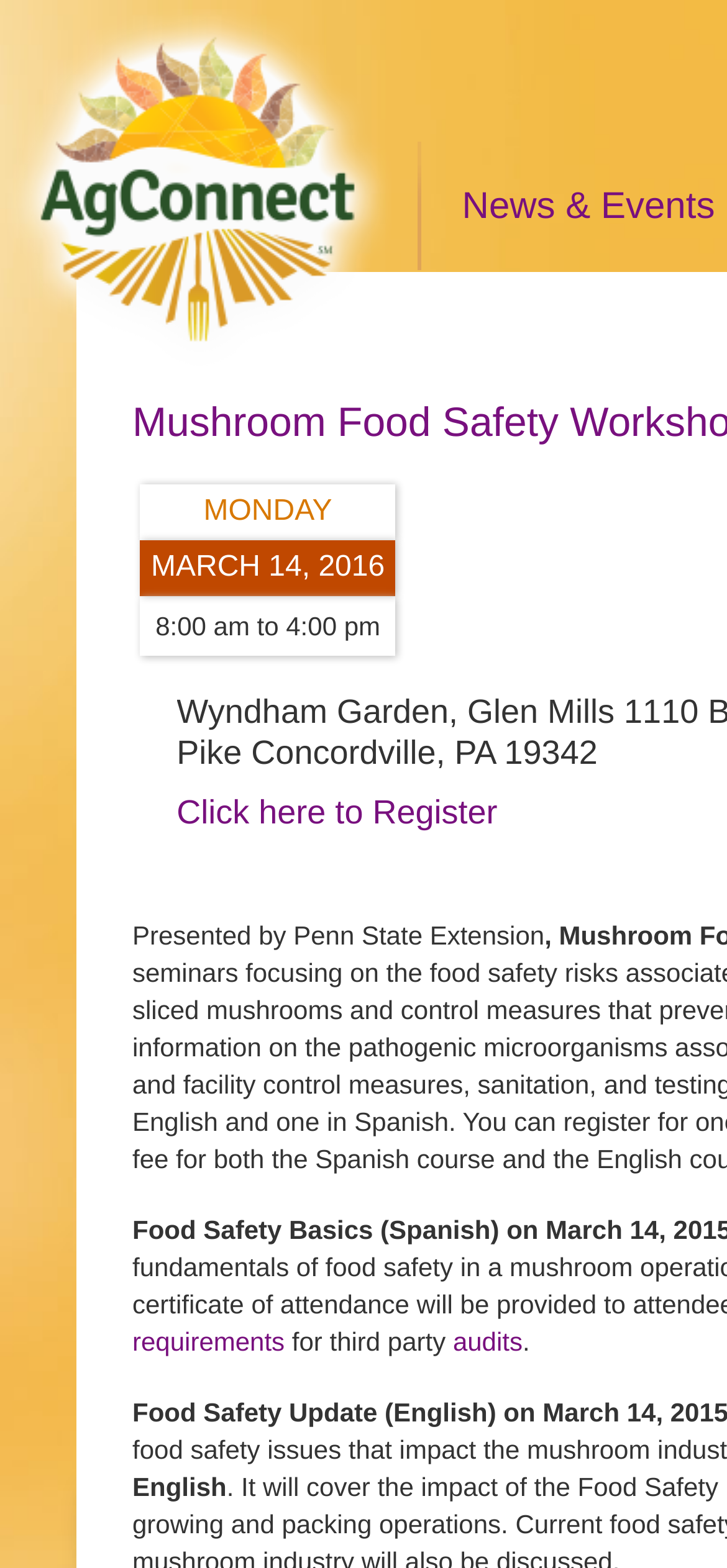Identify and provide the bounding box for the element described by: "audits".

[0.623, 0.845, 0.719, 0.866]